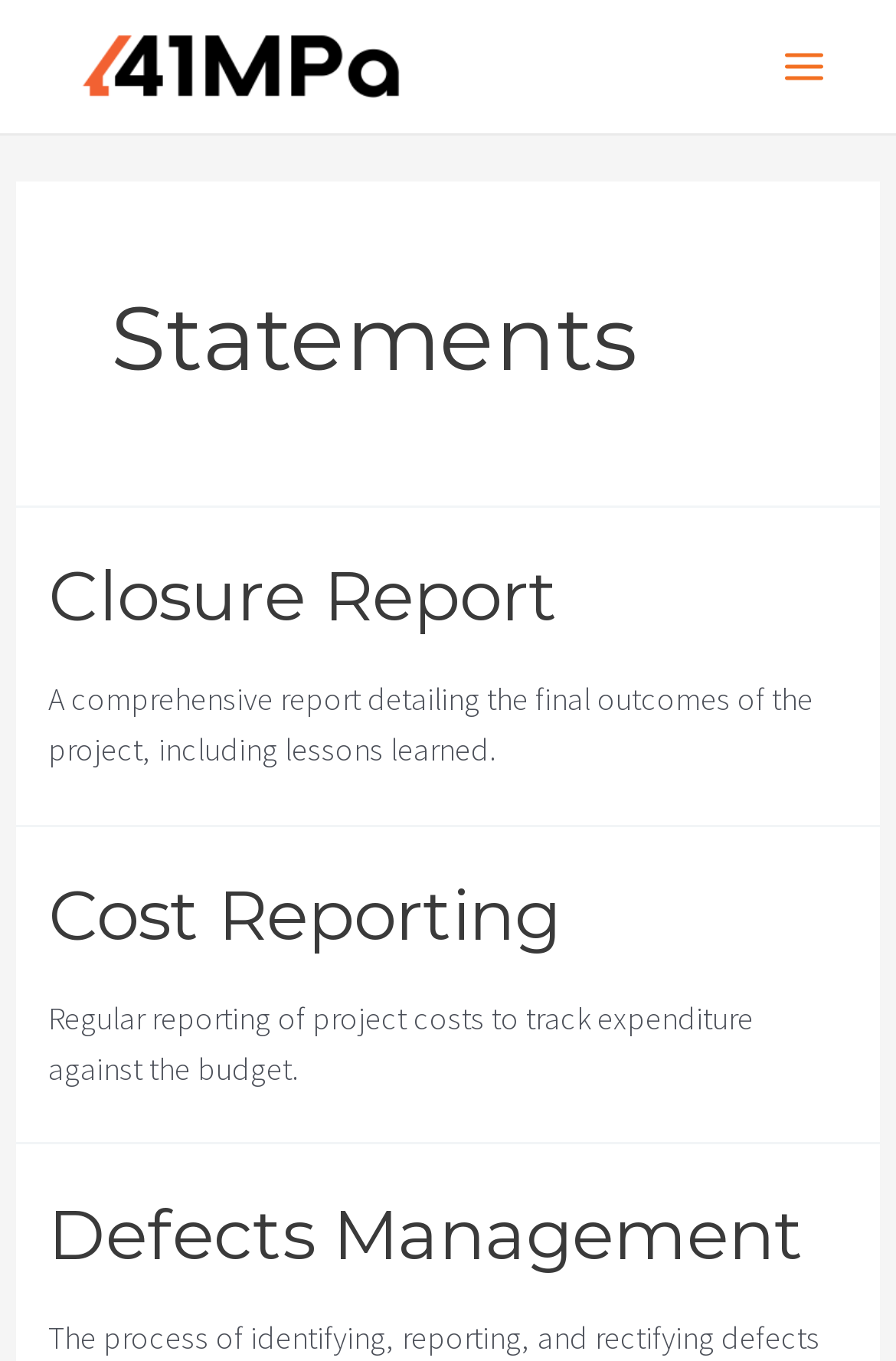Describe in detail what you see on the webpage.

The webpage is titled "Statements Archives - 41MPa" and features a logo of "41mpa" at the top left corner. To the top right, there is a "Main Menu" button. Below the logo, a prominent heading "Statements" is centered, spanning almost the entire width of the page.

Under the "Statements" heading, there are three articles arranged vertically. The first article contains a header "Closure Report" with a link to access the report, accompanied by a brief description of the report's content. The second article has a header "Cost Reporting" with a link, along with a description of the purpose of cost reporting. The third article features a header "Defects Management" with a link, accompanied by a brief description of its purpose.

There are no images on the page apart from the "41mpa logo" and a small icon associated with the "Main Menu" button. The overall layout is organized, with clear headings and concise text descriptions.